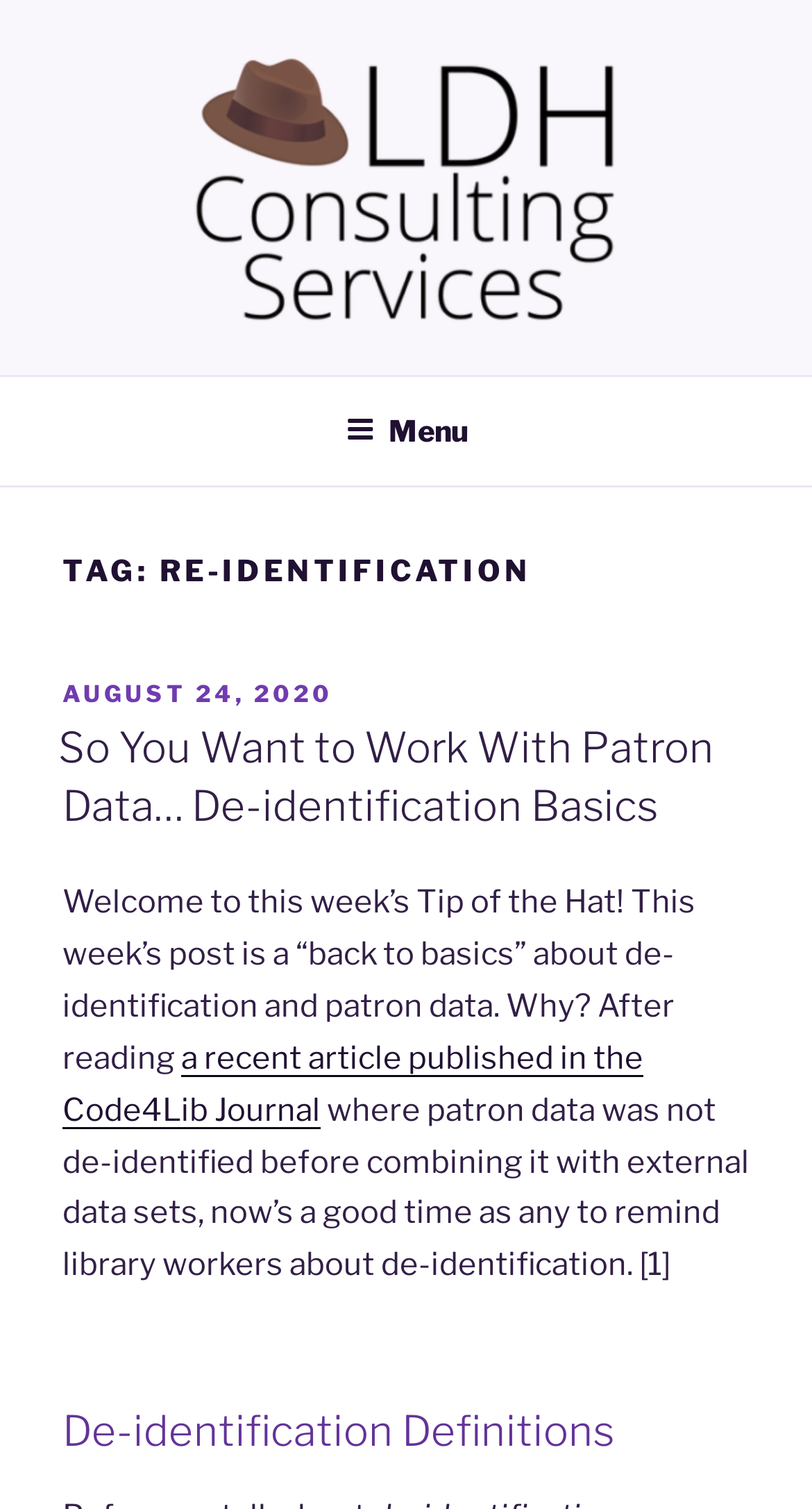Give a detailed explanation of the elements present on the webpage.

The webpage is about re-identification archives from LDH Consulting Services. At the top, there is a link to LDH Consulting Services, accompanied by an image with the same name, taking up most of the top section. Below this, there is a short phrase "At the intersection of library data and privacy". 

A navigation menu labeled "Top Menu" is located at the top center, containing a button labeled "Menu". 

The main content of the page is headed by a title "TAG: RE-IDENTIFICATION". Below this, there is a section with a header "POSTED ON" followed by a date "AUGUST 24, 2020". 

The main article is titled "So You Want to Work With Patron Data… De-identification Basics", which is a link. The article starts with a brief introduction, mentioning a recent article published in the Code4Lib Journal, and then discusses the importance of de-identification in library work. 

Further down, there is a subheading "De-identification Definitions".